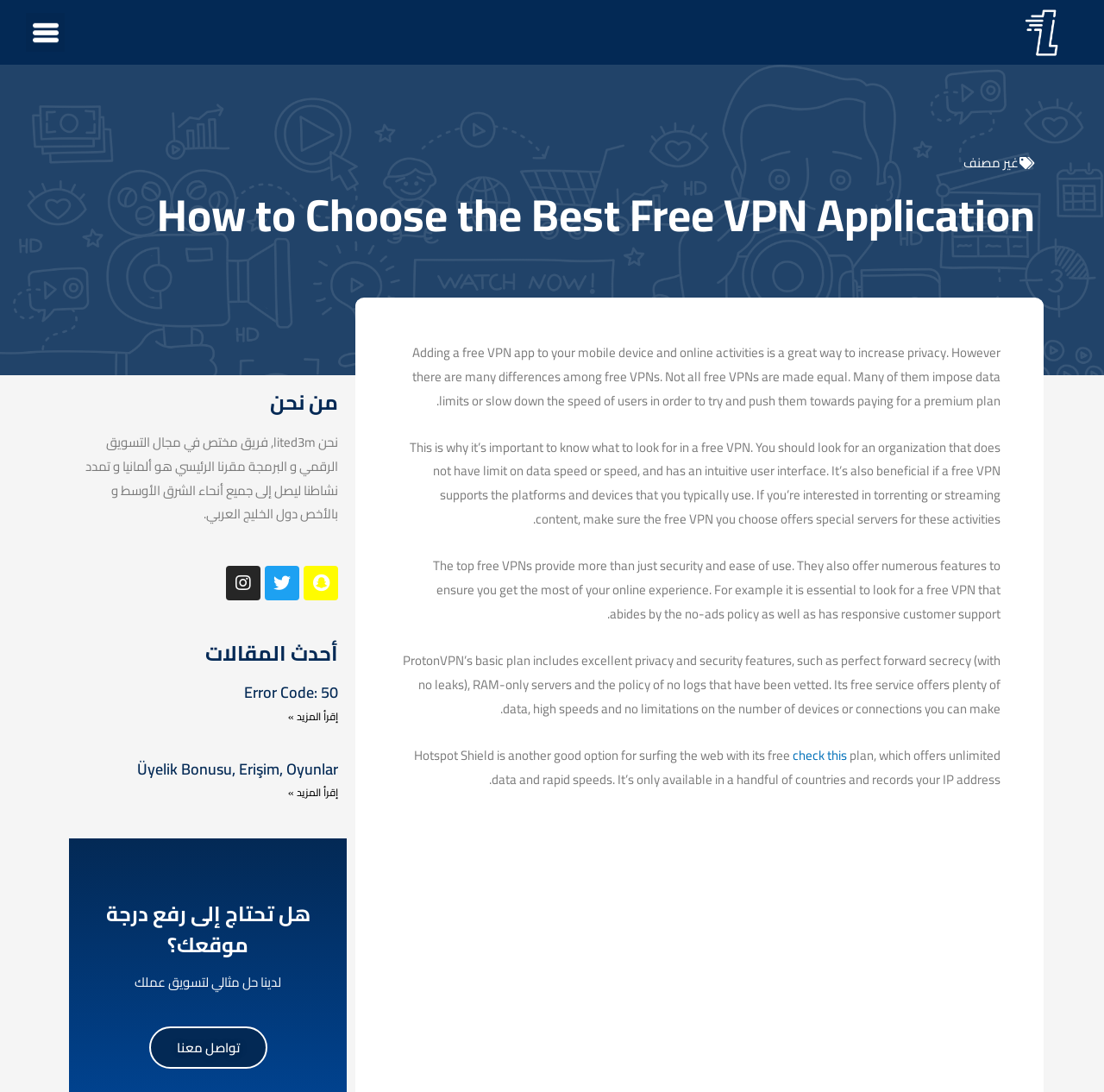Can you give a detailed response to the following question using the information from the image? What is the purpose of the 'تواصل معنا' link?

The 'تواصل معنا' link is likely a call-to-action for users to contact the website, possibly to inquire about their services or to get in touch with the team. This is implied by the text 'لدينا حل مثالي لتسويق عملك' which suggests that the website offers a solution for marketing and promoting one's work.